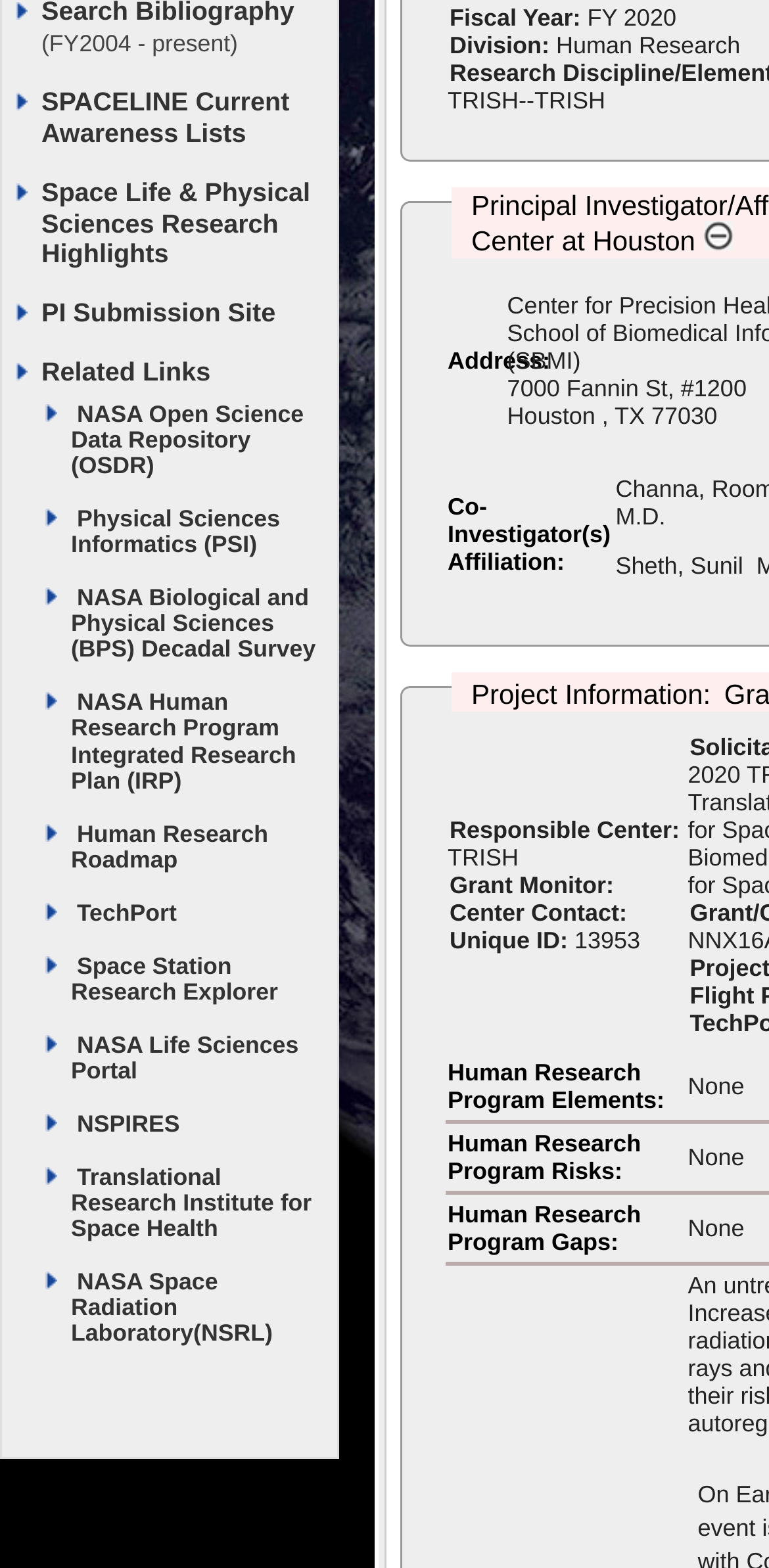Given the webpage screenshot and the description, determine the bounding box coordinates (top-left x, top-left y, bottom-right x, bottom-right y) that define the location of the UI element matching this description: TechPort

[0.1, 0.573, 0.23, 0.591]